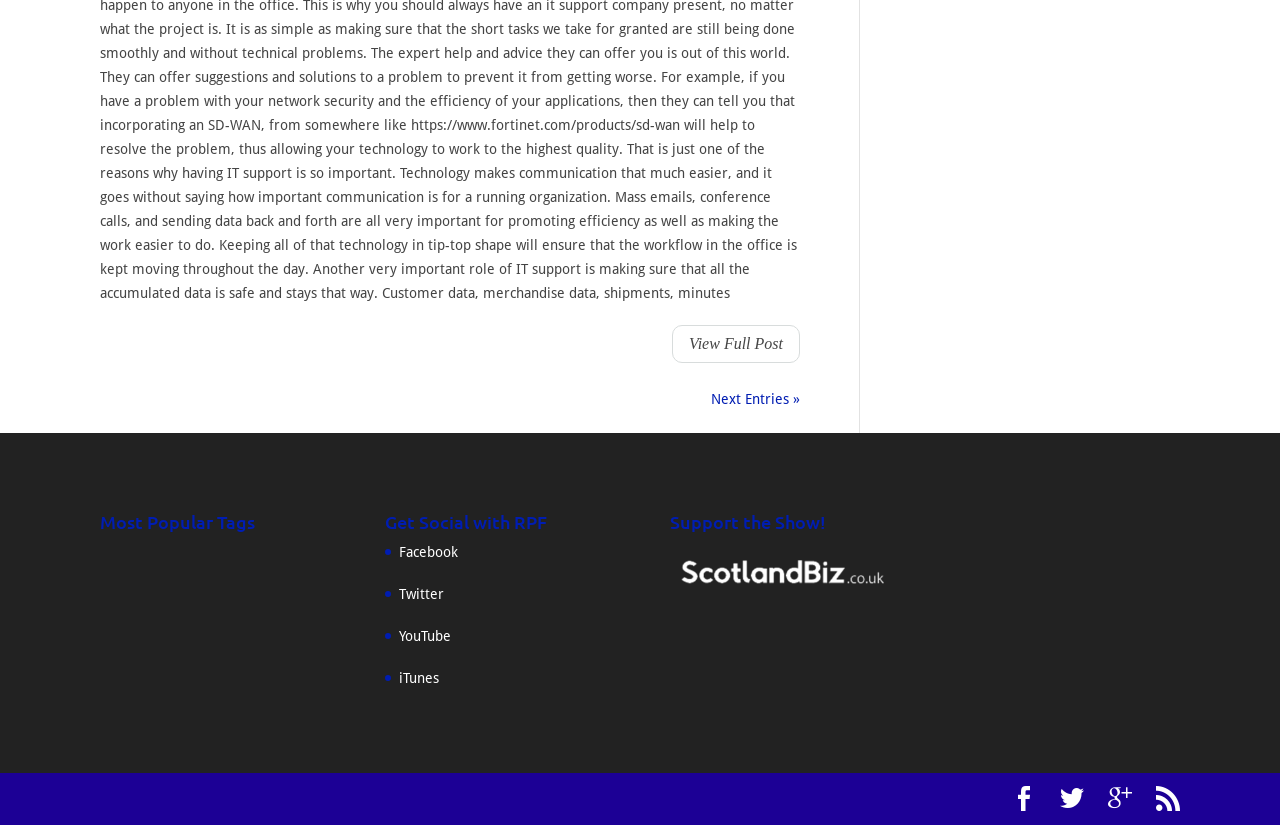Could you provide the bounding box coordinates for the portion of the screen to click to complete this instruction: "View a full post"?

[0.525, 0.394, 0.625, 0.44]